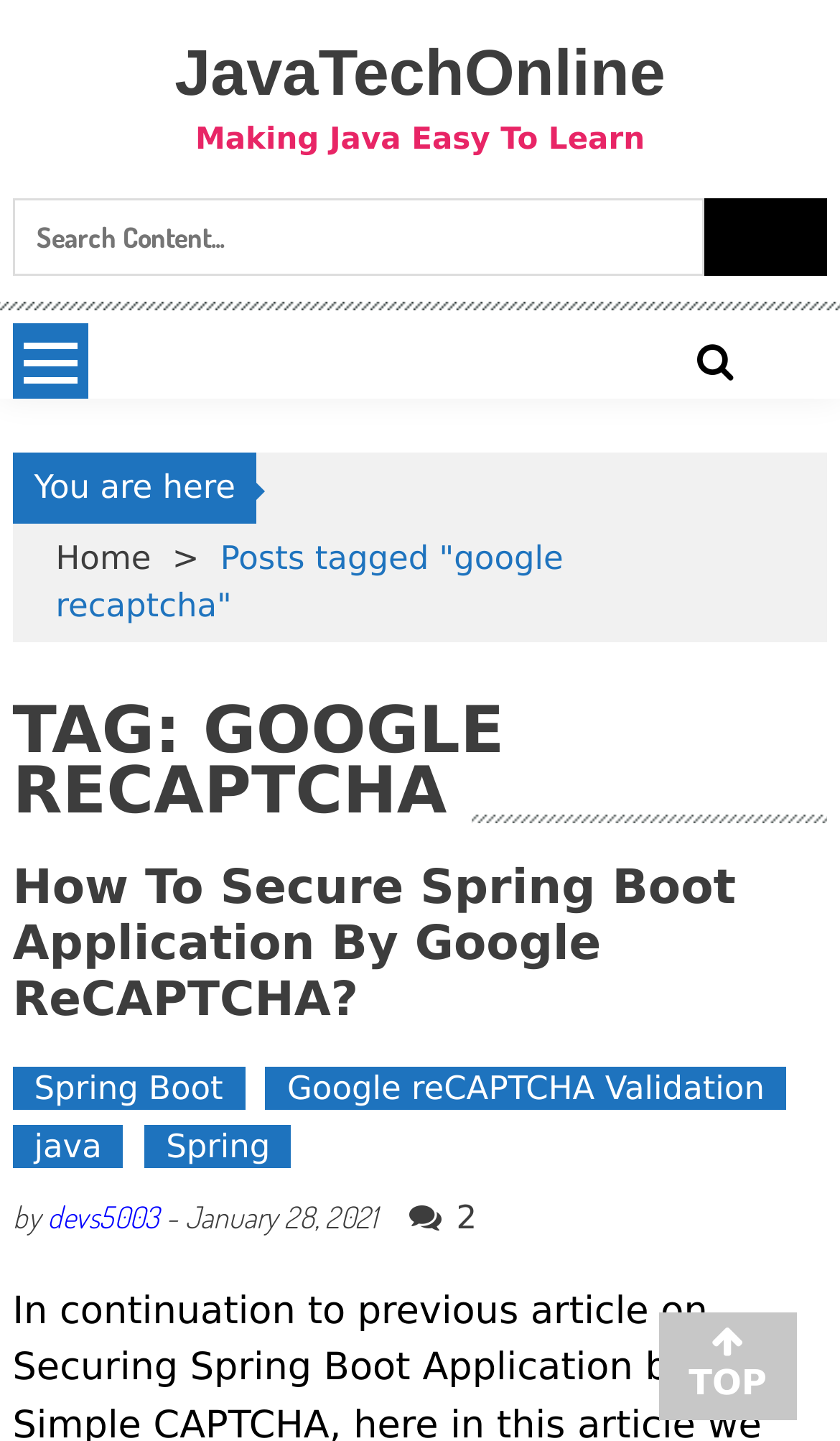Please identify the bounding box coordinates of the element's region that I should click in order to complete the following instruction: "View the top page". The bounding box coordinates consist of four float numbers between 0 and 1, i.e., [left, top, right, bottom].

[0.82, 0.918, 0.913, 0.974]